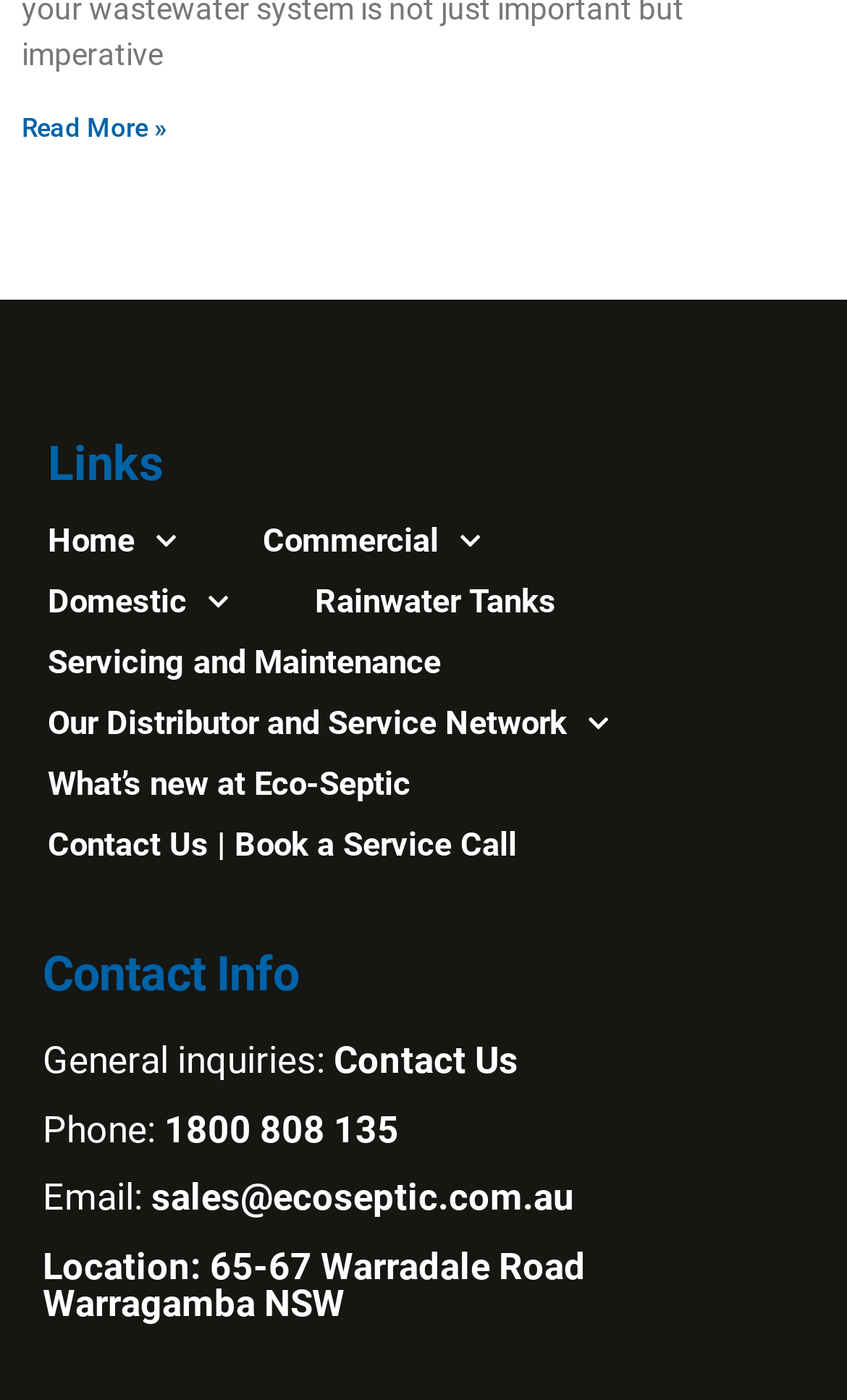Provide the bounding box coordinates for the area that should be clicked to complete the instruction: "Go to home page".

[0.005, 0.365, 0.259, 0.408]